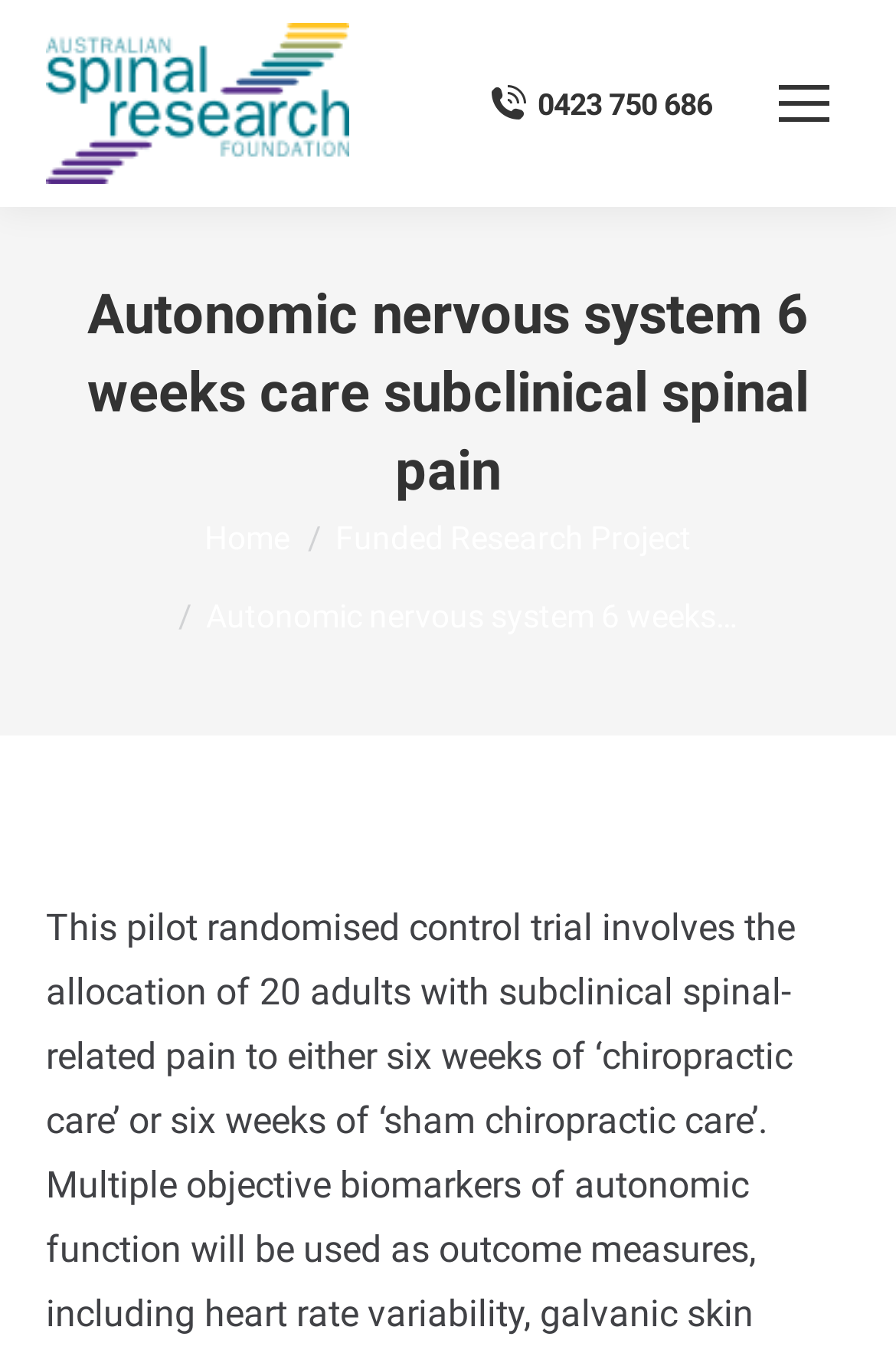Please answer the following question using a single word or phrase: 
What is the current page about?

Autonomic nervous system 6 weeks care subclinical spinal pain